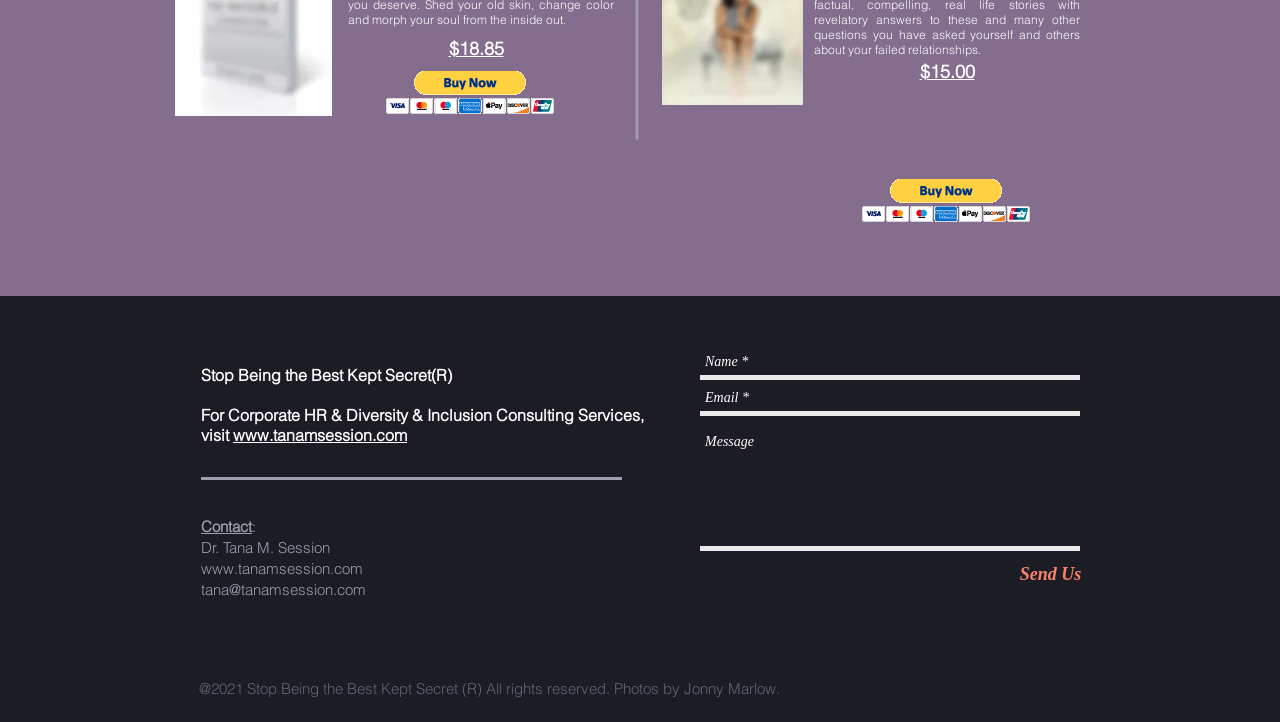Please specify the bounding box coordinates for the clickable region that will help you carry out the instruction: "Visit LinkedIn".

[0.157, 0.856, 0.177, 0.892]